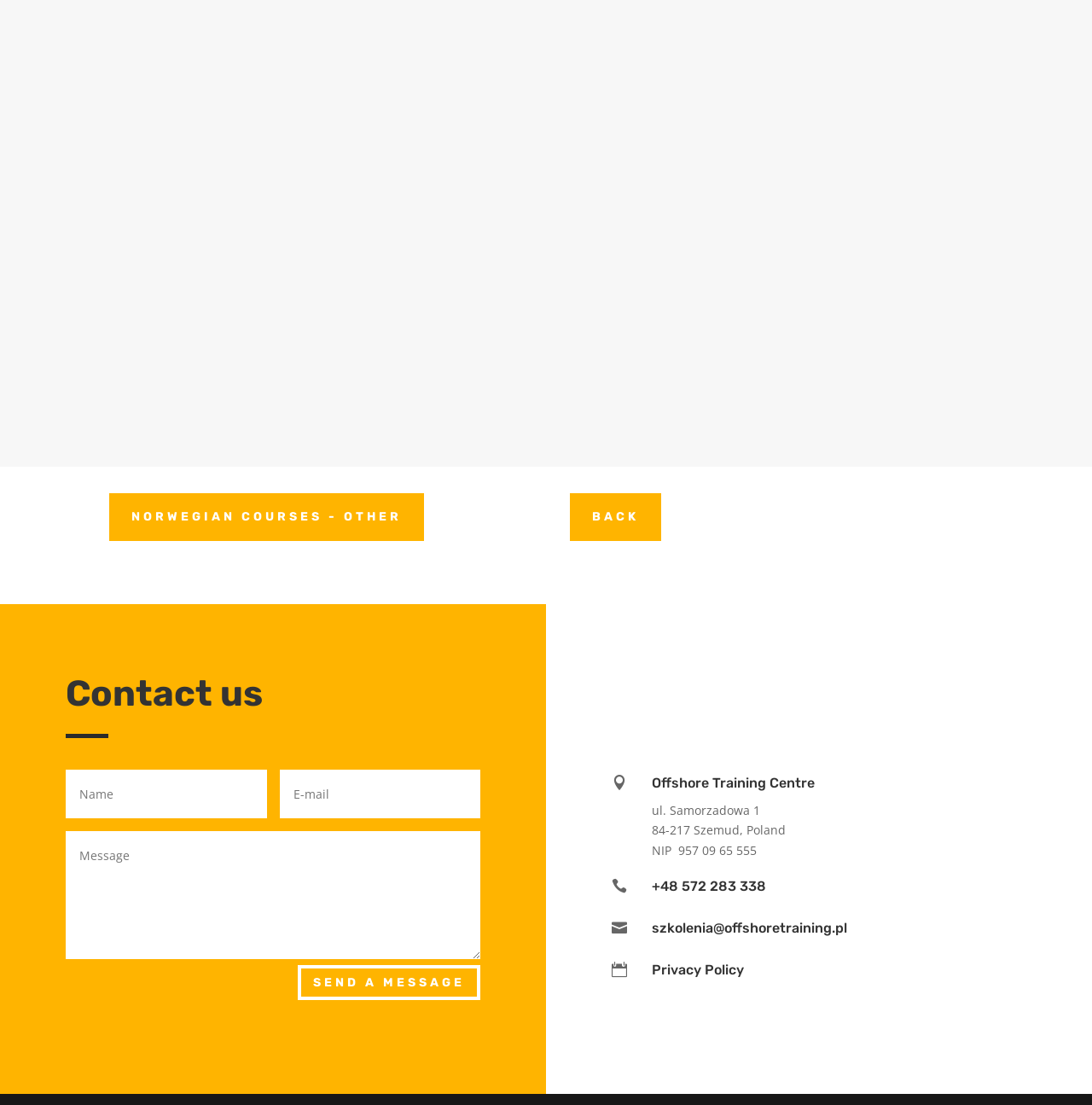Refer to the image and provide a thorough answer to this question:
What is the phone number of the Offshore Training Centre?

I found the phone number by looking at the LayoutTable with the heading containing the phone number and then reading the StaticText element below it, which contains the phone number.